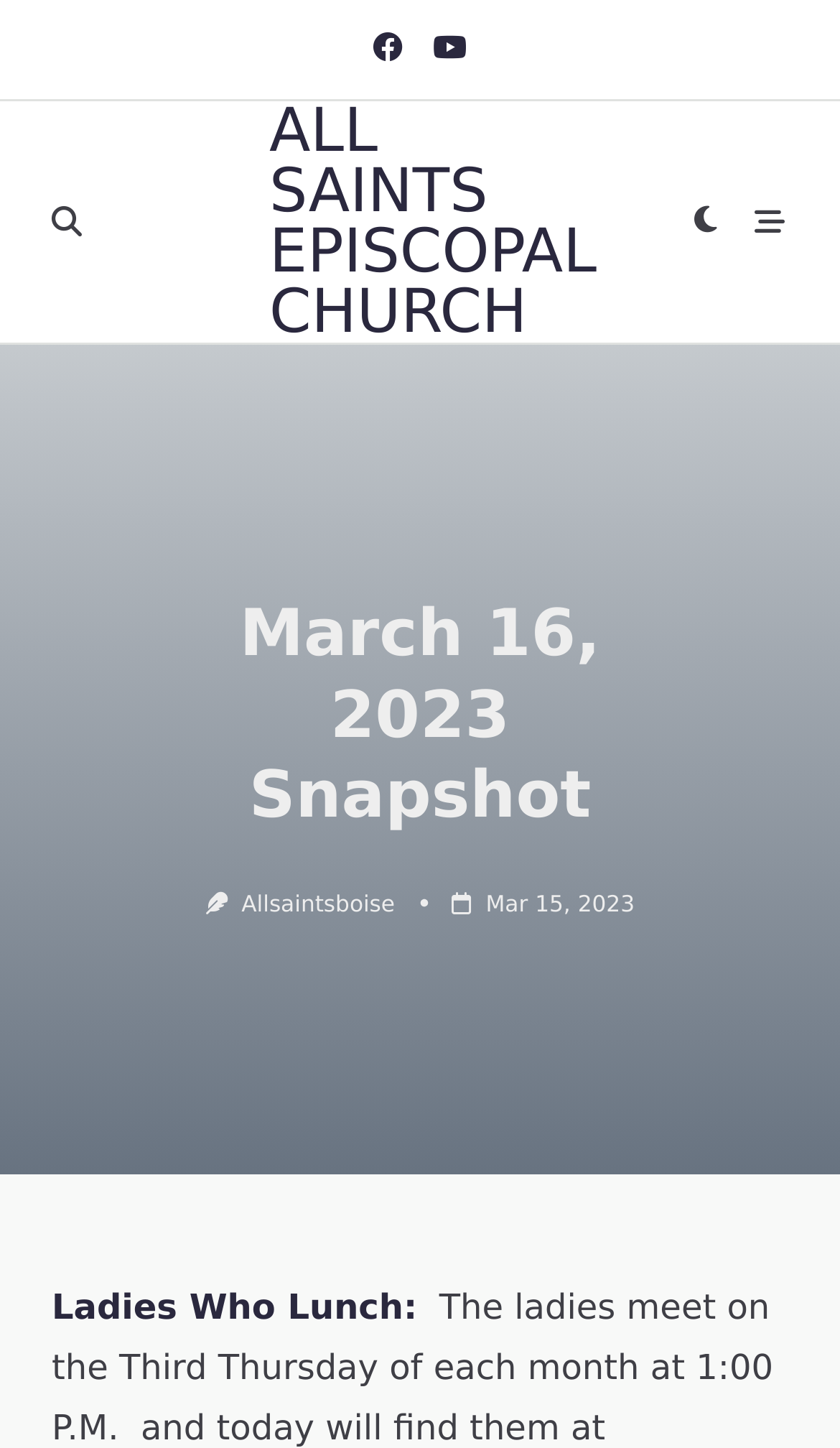Please determine the bounding box coordinates for the element with the description: "All Saints Episcopal Church".

[0.32, 0.065, 0.71, 0.24]